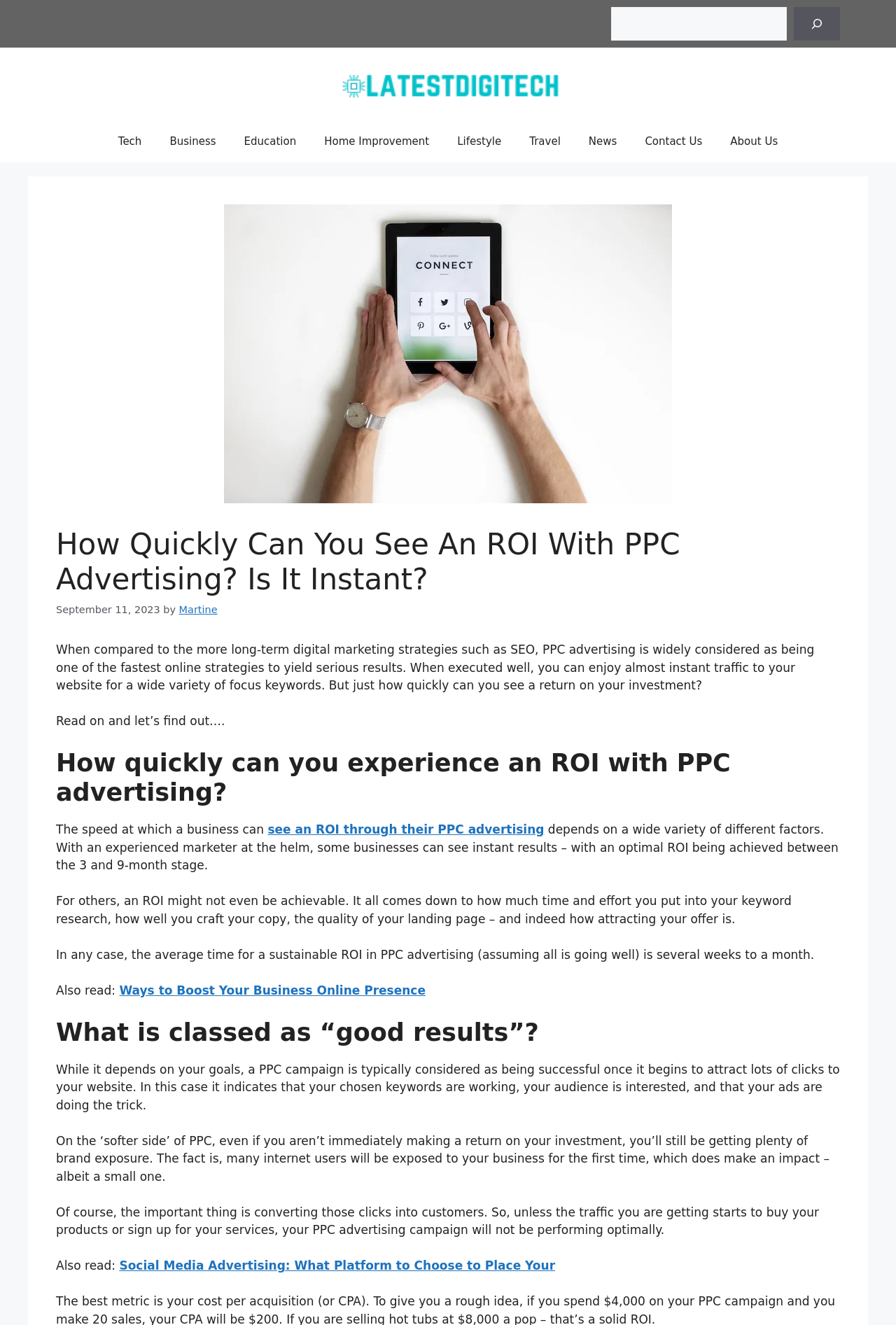Analyze the image and deliver a detailed answer to the question: What is the website's name?

I found the website's name by looking at the banner element at the top of the webpage, which contains a link with the text 'Latestdigitech'.